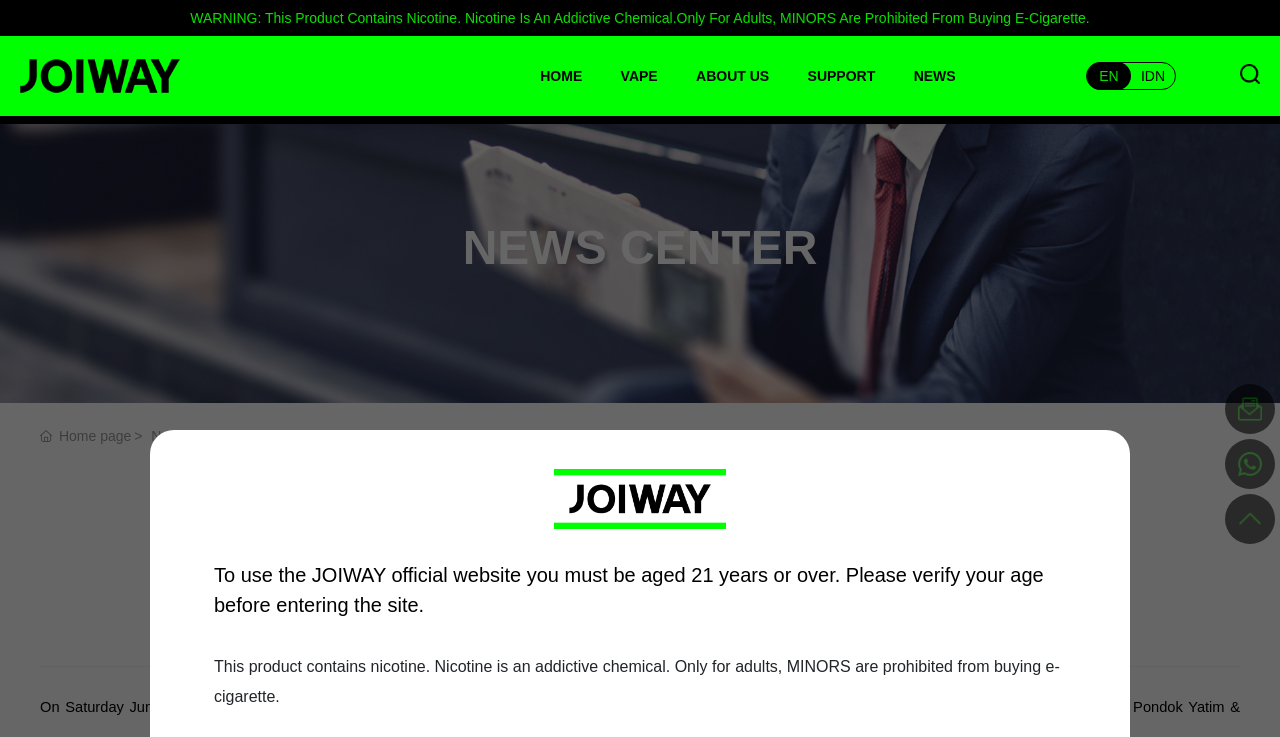Give a one-word or phrase response to the following question: What is the warning about?

Nicotine is addictive